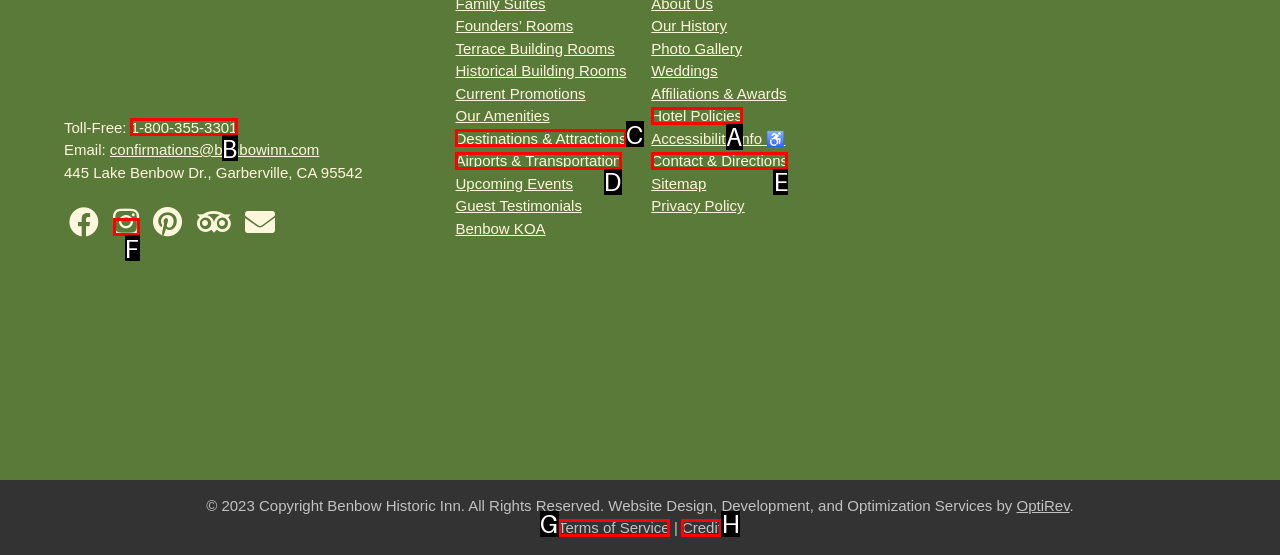From the choices provided, which HTML element best fits the description: Destinations & Attractions? Answer with the appropriate letter.

C